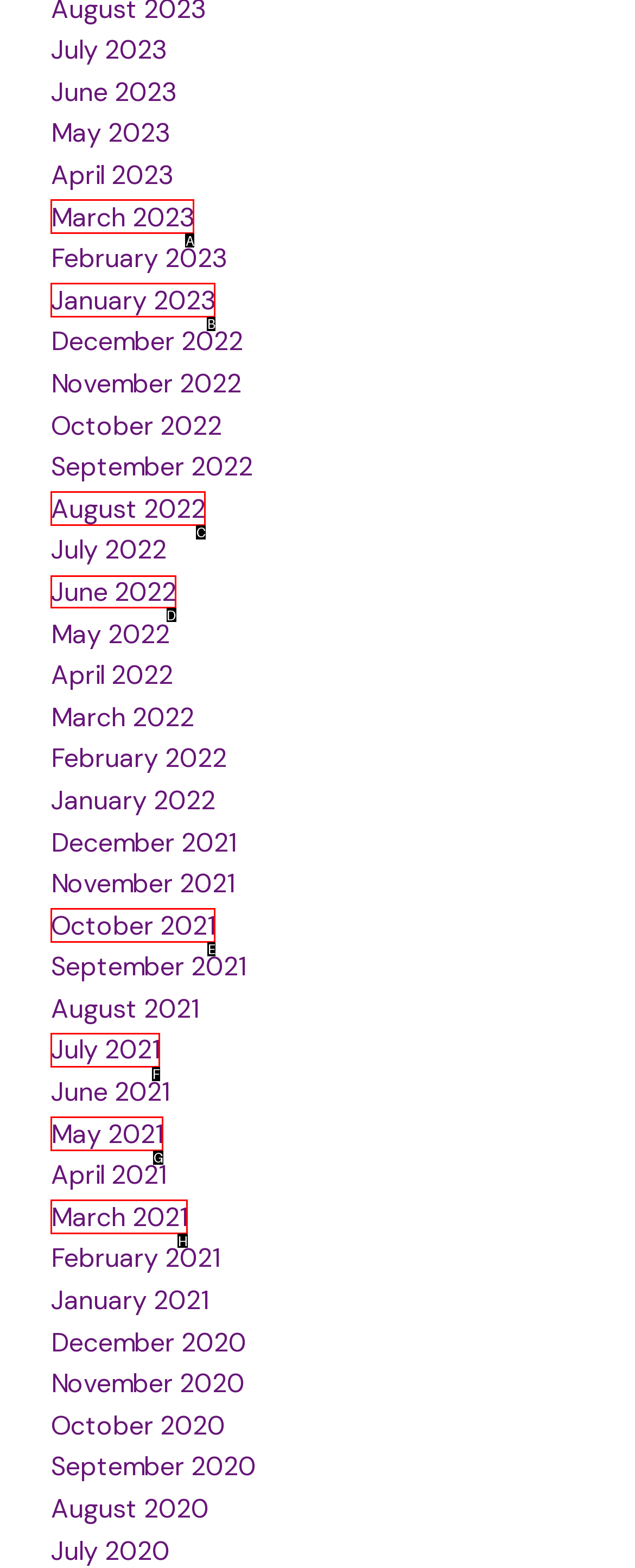Indicate the letter of the UI element that should be clicked to accomplish the task: View June 2022. Answer with the letter only.

D